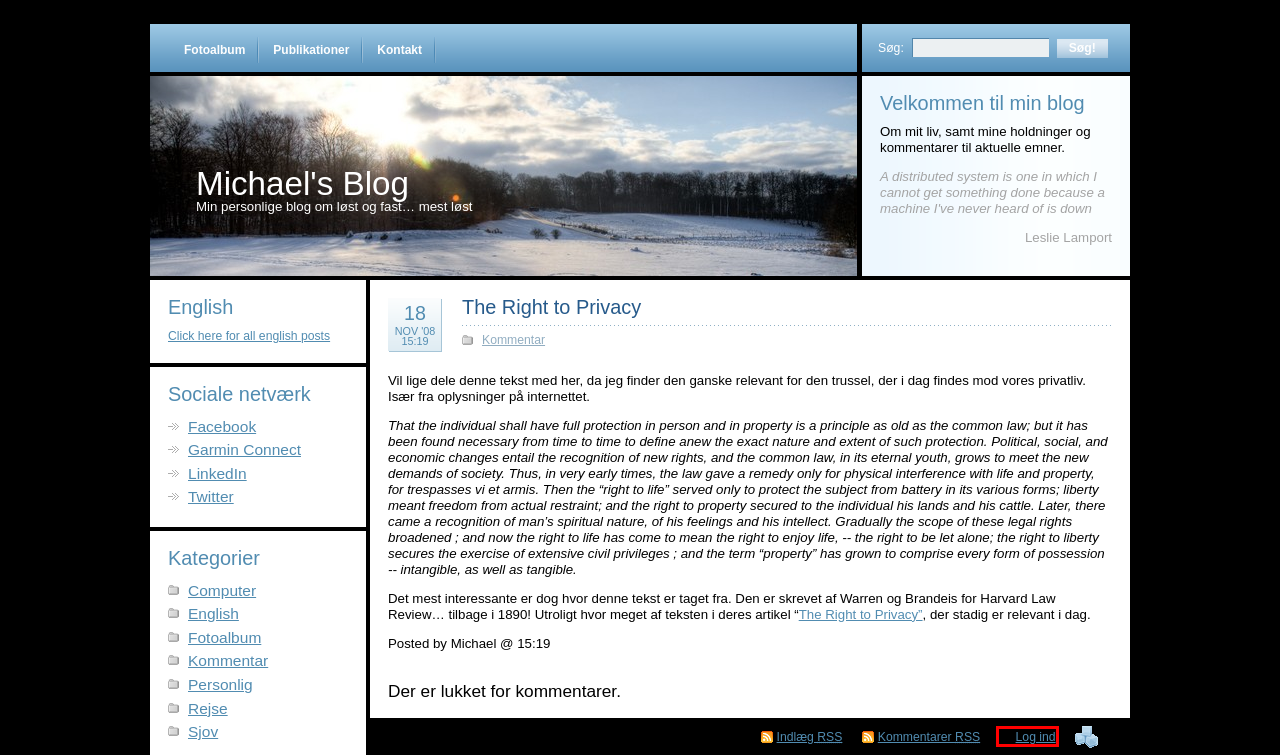Examine the screenshot of the webpage, which includes a red bounding box around an element. Choose the best matching webpage description for the page that will be displayed after clicking the element inside the red bounding box. Here are the candidates:
A. Kommentarer til Michael's Blog
B. Michael's Blog
C. Michael's Blog   » Computer
D. Michael's Blog   » Rejse
E. Michael's Blog   » Publikationer
F. Log ind ‹ Michael's Blog — WordPress
G. Michael's Blog   » English
H. Michael's Blog   » Sjov

F